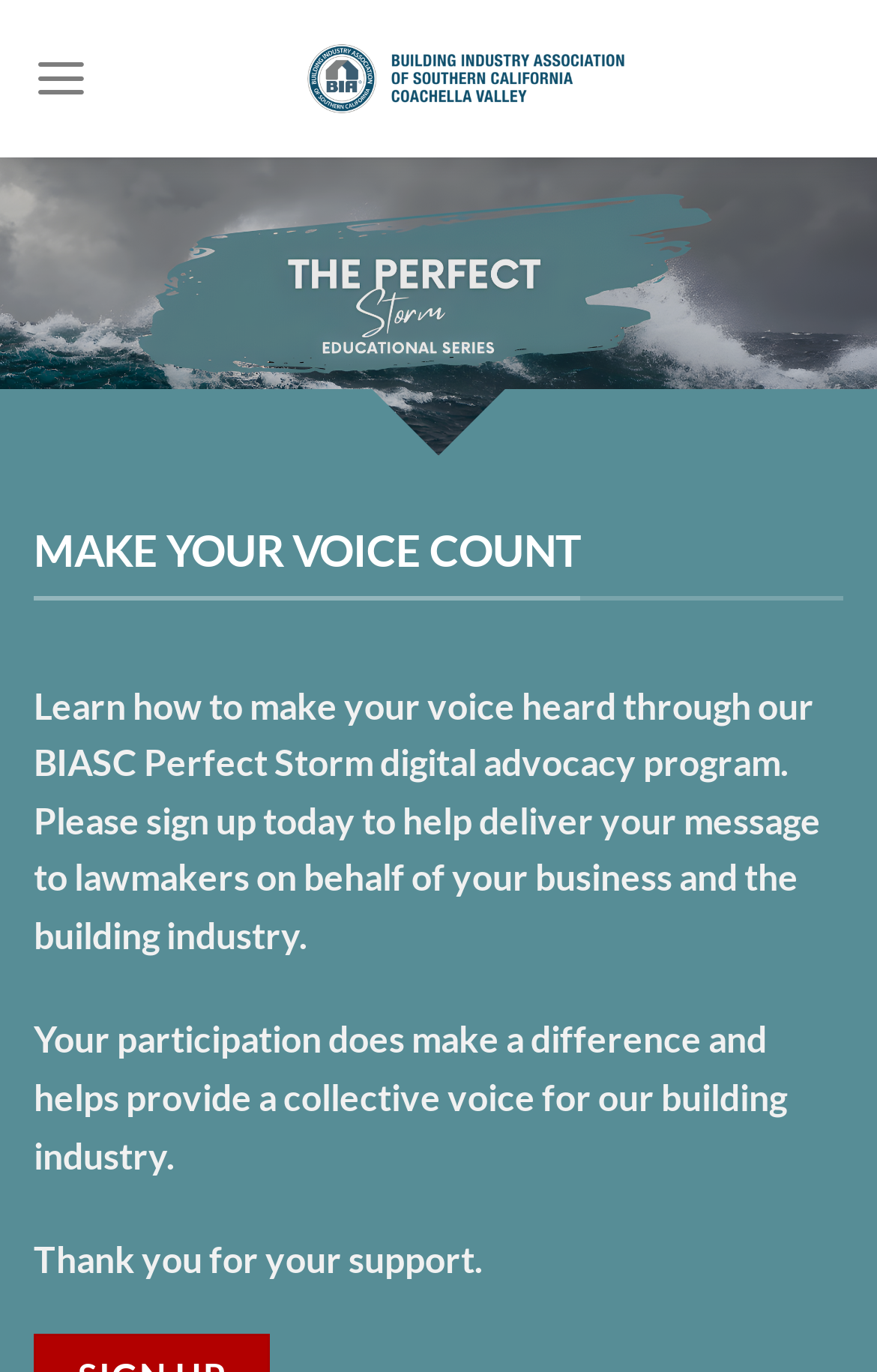Predict the bounding box of the UI element that fits this description: "title="BIASC Coachella Valley"".

[0.139, 0.0, 0.923, 0.115]